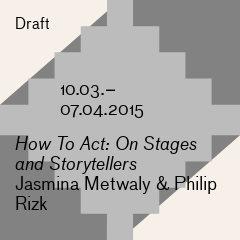Examine the image and give a thorough answer to the following question:
What is the duration of the event?

The duration of the event is specified in the graphic, which indicates that the event will take place from March 10 to April 7, 2015, a period of approximately four weeks.